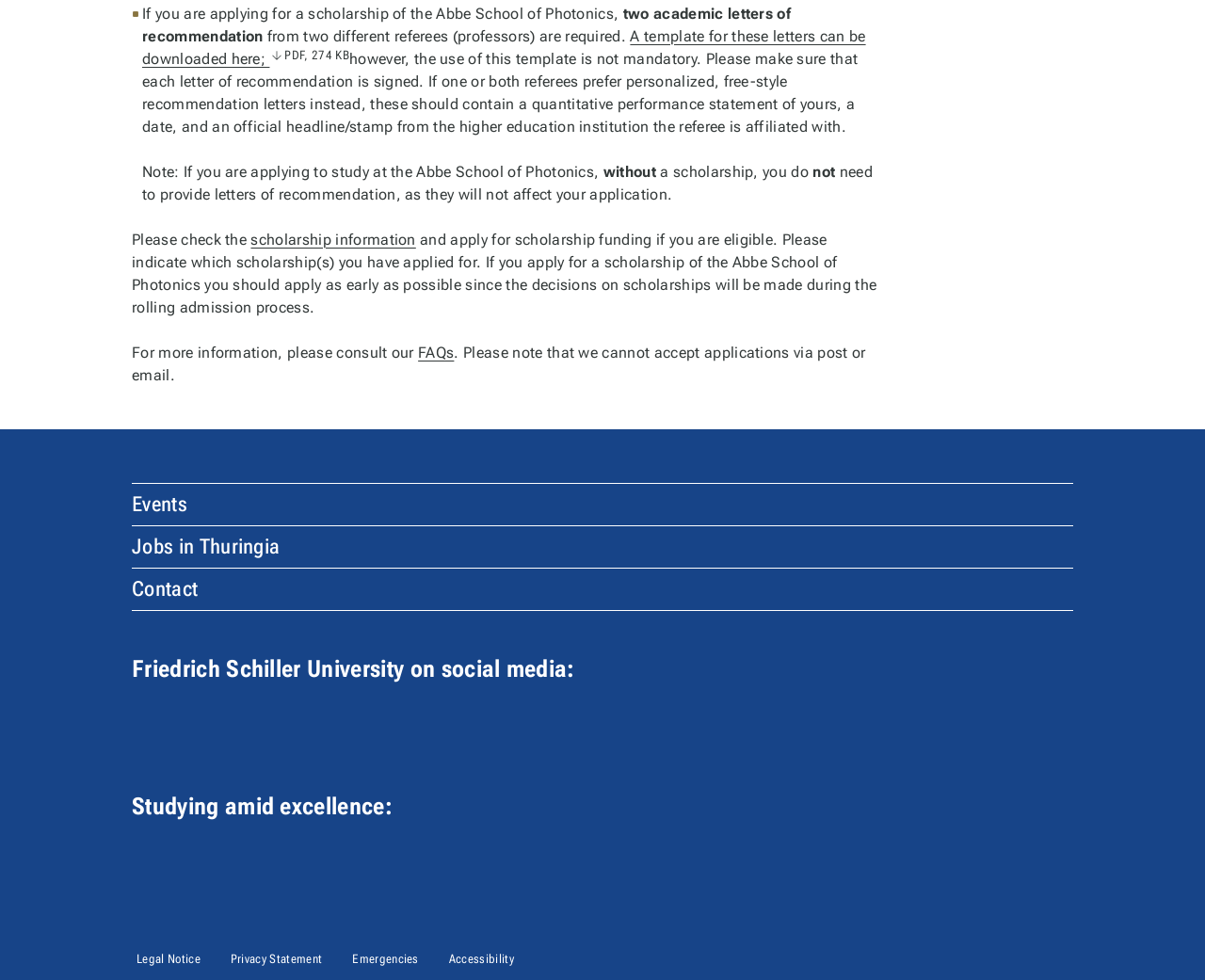Please specify the bounding box coordinates for the clickable region that will help you carry out the instruction: "visit the university's Instagram page".

[0.109, 0.721, 0.144, 0.763]